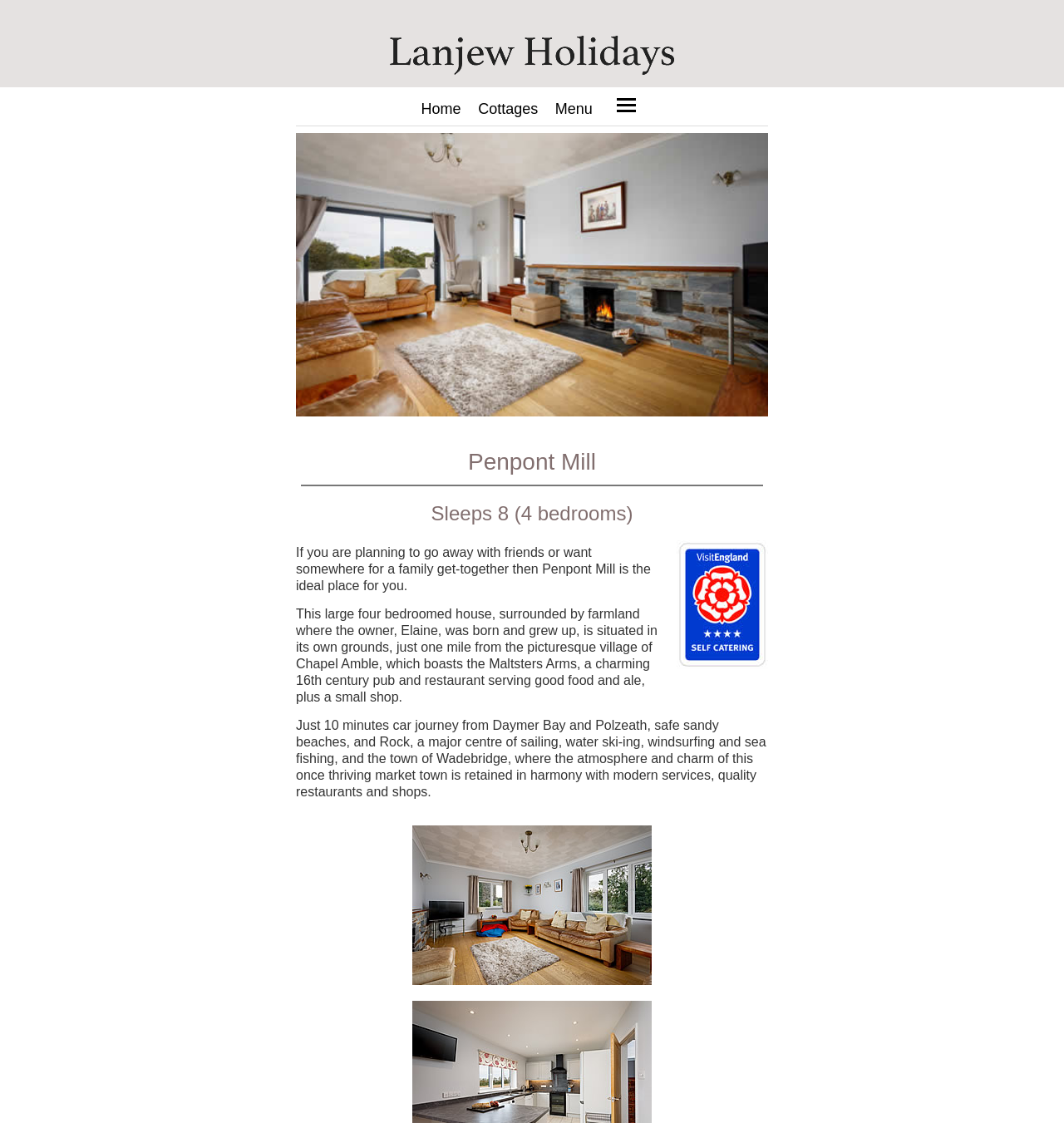Describe all the key features of the webpage in detail.

The webpage is about Penpont Mill, a self-catering holiday cottage near Wadebridge in north coast of Cornwall. At the top of the page, there is an image of Lanjew Holidays, followed by a navigation menu with links to "Home", "Cottages", and two instances of "Menu", with the second "Menu" having a corresponding image. 

Below the navigation menu, there is a large image of the spacious lounge at Penpont Mill, taking up most of the width of the page. Above this image, there is a heading that reads "Penpont Mill". To the right of the image, there is a description of the cottage, stating that it sleeps 8 people in 4 bedrooms, and has a 4-star self-catering rating from Visit England.

Below the image, there is a paragraph of text that describes the cottage as an ideal place for friends or family gatherings. This is followed by another paragraph that provides more details about the cottage's location, including its proximity to the village of Chapel Amble, Daymer Bay, Polzeath, Rock, and Wadebridge. 

Finally, at the bottom of the page, there is another image of the lounge at Penpont Mill.